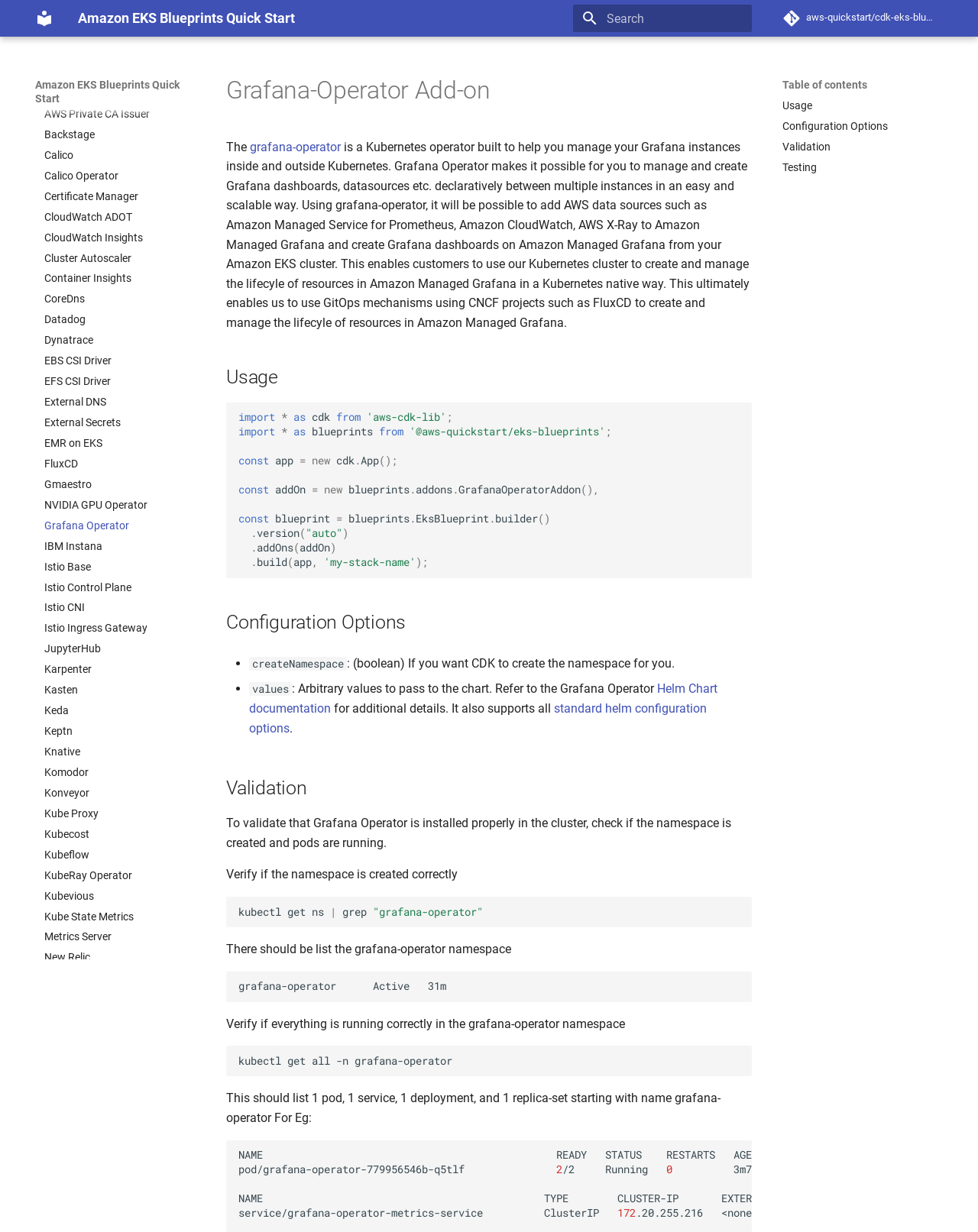Locate the bounding box coordinates of the area that needs to be clicked to fulfill the following instruction: "Learn about Grafana Operator". The coordinates should be in the format of four float numbers between 0 and 1, namely [left, top, right, bottom].

[0.045, 0.421, 0.2, 0.432]